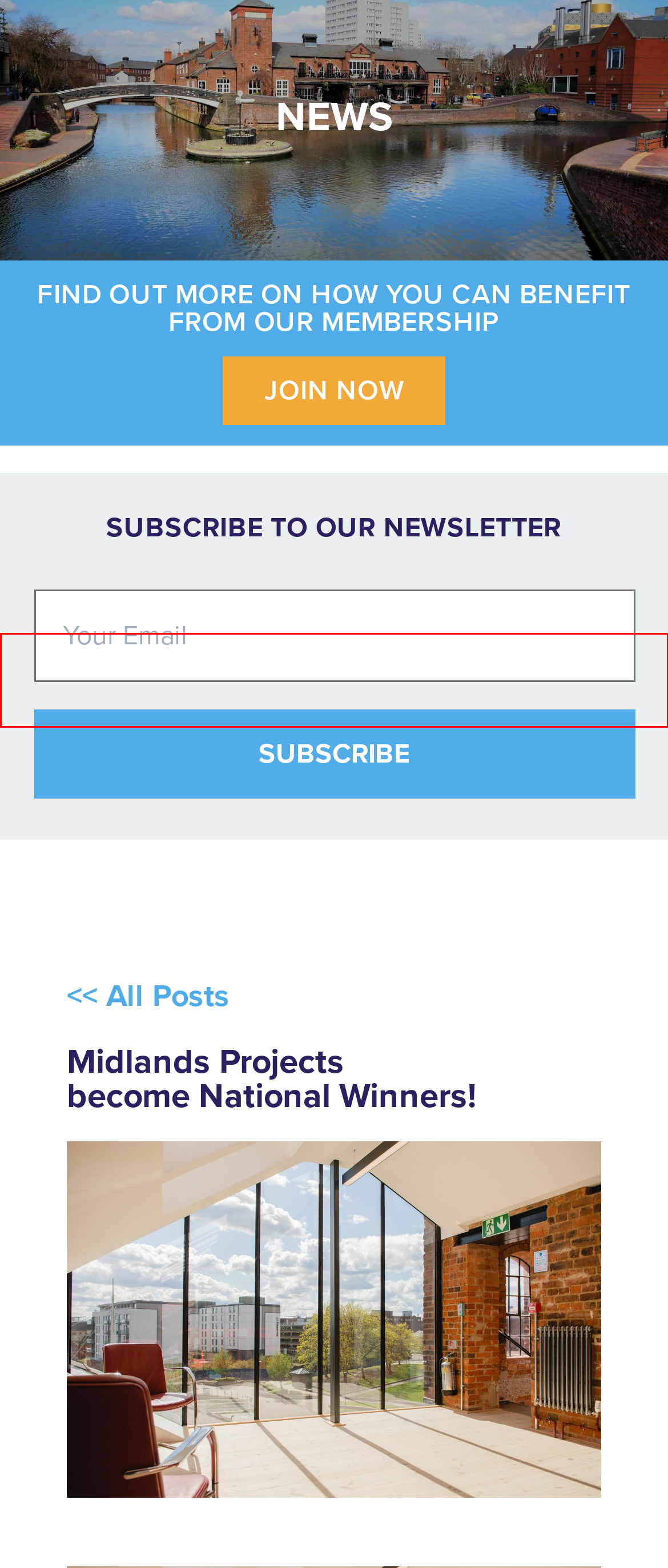You have a screenshot of a webpage with a red bounding box highlighting a UI element. Your task is to select the best webpage description that corresponds to the new webpage after clicking the element. Here are the descriptions:
A. Offsite Suppliers Map – Constructing Excellence Midlands
B. Future Skills – Constructing Excellence Midlands
C. 2024 West Award Winners – Constructing Excellence Midlands
D. Award Sponsors – East – Constructing Excellence Midlands
E. Webinars – Constructing Excellence Midlands
F. Equality, Diversity and Inclusion – Constructing Excellence Midlands
G. Social Value – Constructing Excellence Midlands
H. About the awards – West – Constructing Excellence Midlands

E